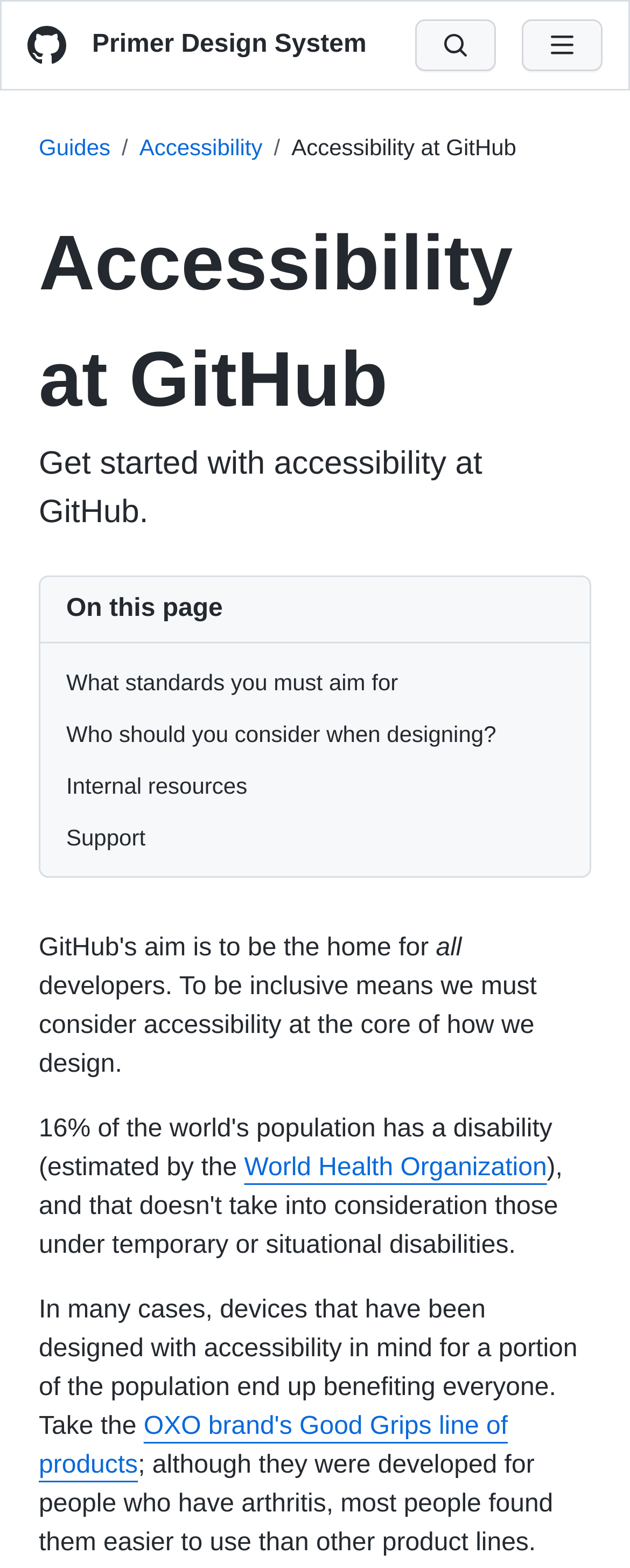What is the focus of the webpage's content?
Analyze the image and deliver a detailed answer to the question.

The webpage's content appears to focus on designing for accessibility, as evidenced by the subheadings and links that discuss standards, design considerations, and internal resources for accessibility.